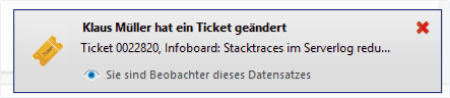Please analyze the image and provide a thorough answer to the question:
What is the user's role in this dataset?

The message at the bottom of the notification pop-up states 'Sie sind Beobachter dieses Datensatzes', which translates to 'You are an observer of this dataset', indicating that the user has a role or interest in the changes made to this ticket.